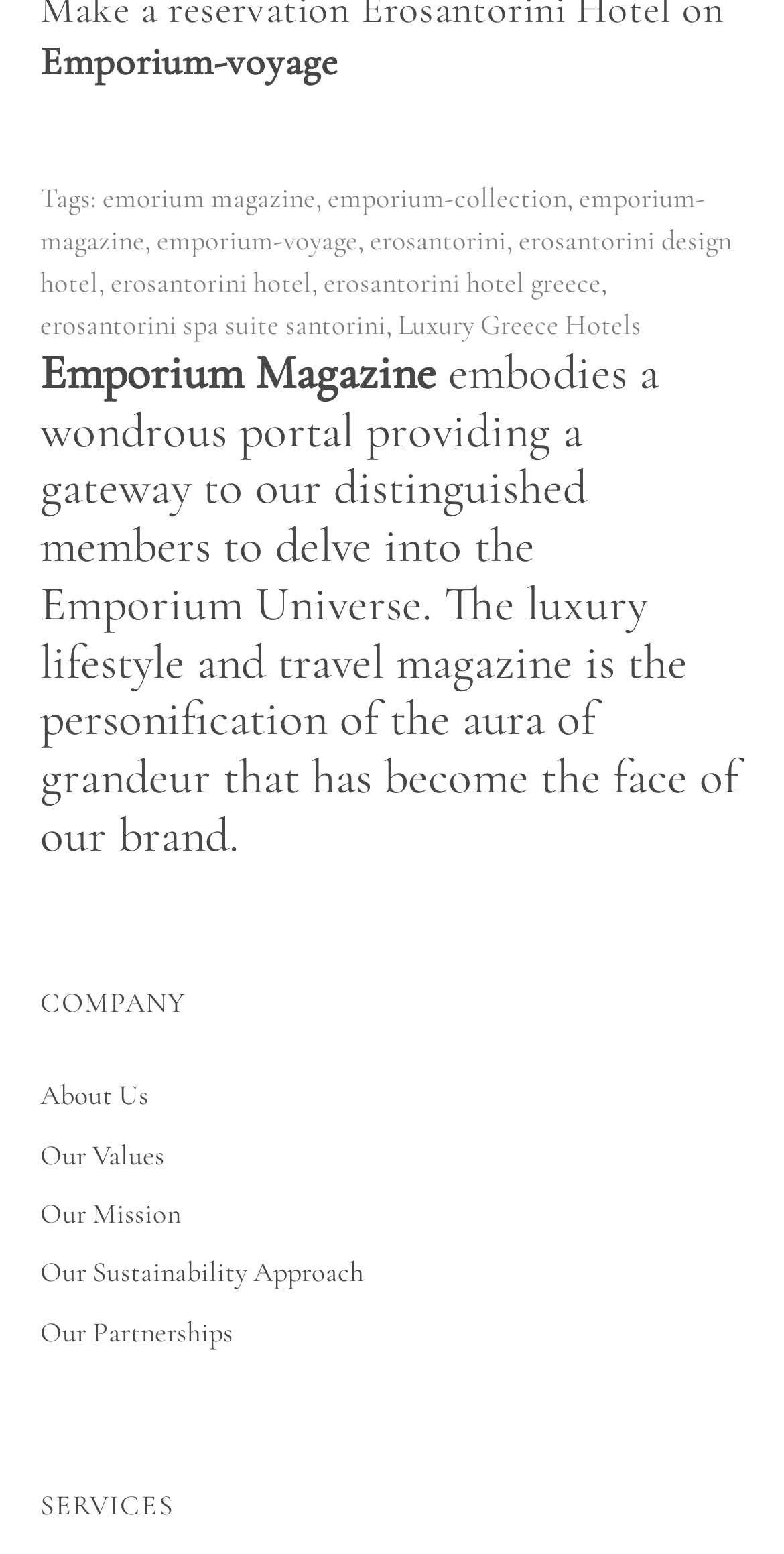Please reply with a single word or brief phrase to the question: 
How many headings are on the page?

2